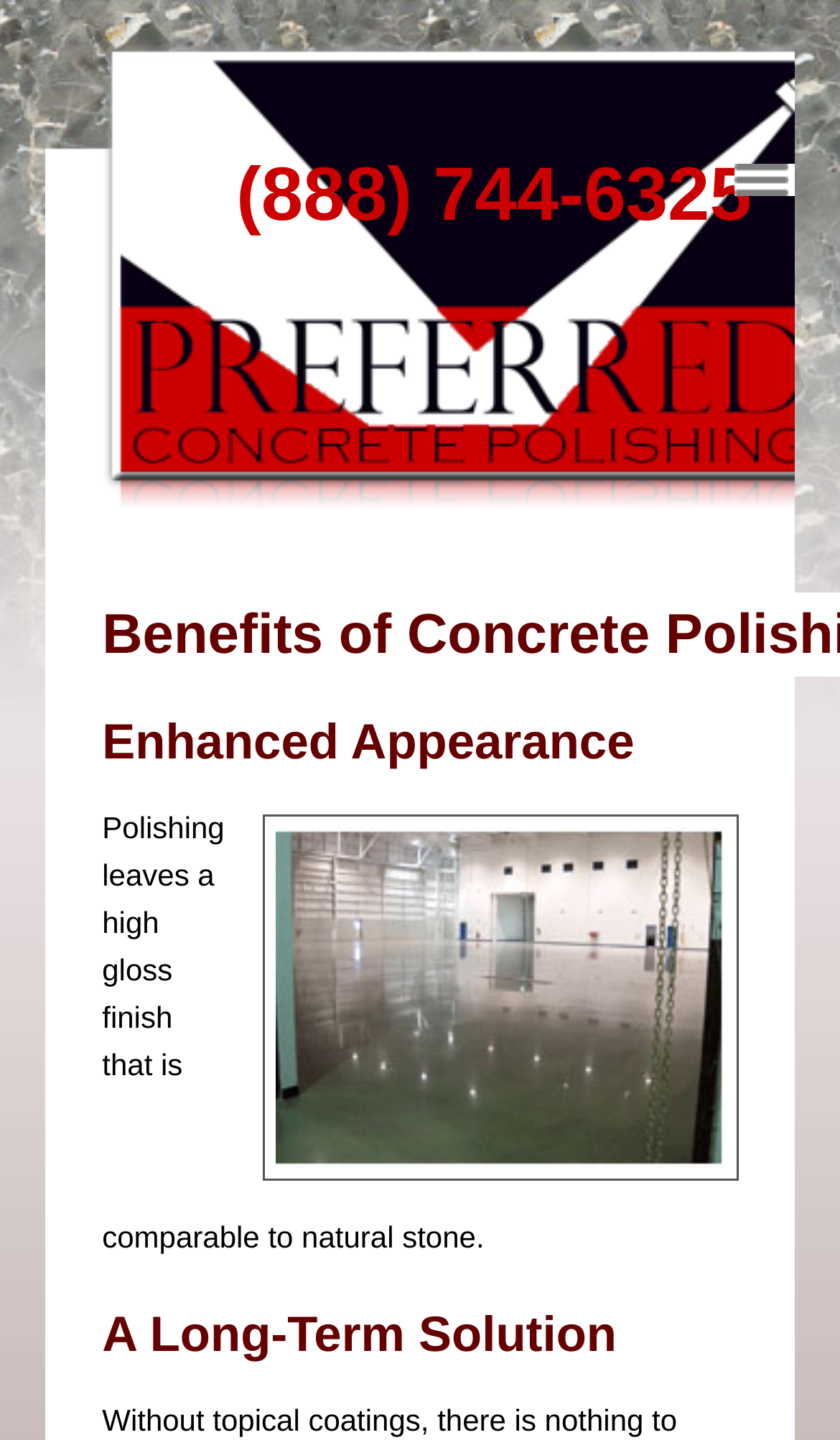What is the second benefit of concrete polishing?
Answer the question with a thorough and detailed explanation.

I found the second benefit of concrete polishing by looking at the heading element 'A Long-Term Solution' at coordinates [0.122, 0.9, 0.742, 0.952]. This heading is likely to be the second benefit because it is displayed below the first benefit and is also related to the topic of concrete polishing.